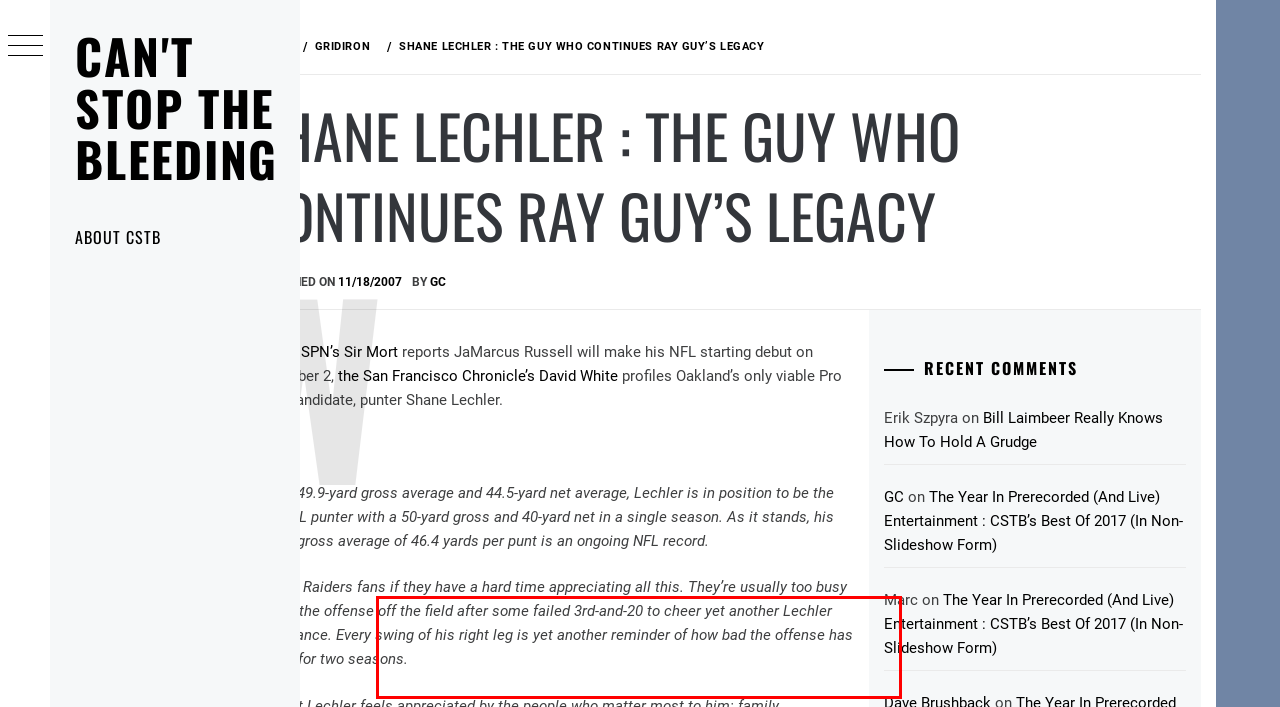Please take the screenshot of the webpage, find the red bounding box, and generate the text content that is within this red bounding box.

Forgive Raiders fans if they have a hard time appreciating all this. They’re usually too busy booing the offense off the field after some failed 3rd-and-20 to cheer yet another Lechler appearance. Every swing of his right leg is yet another reminder of how bad the offense has played for two seasons.